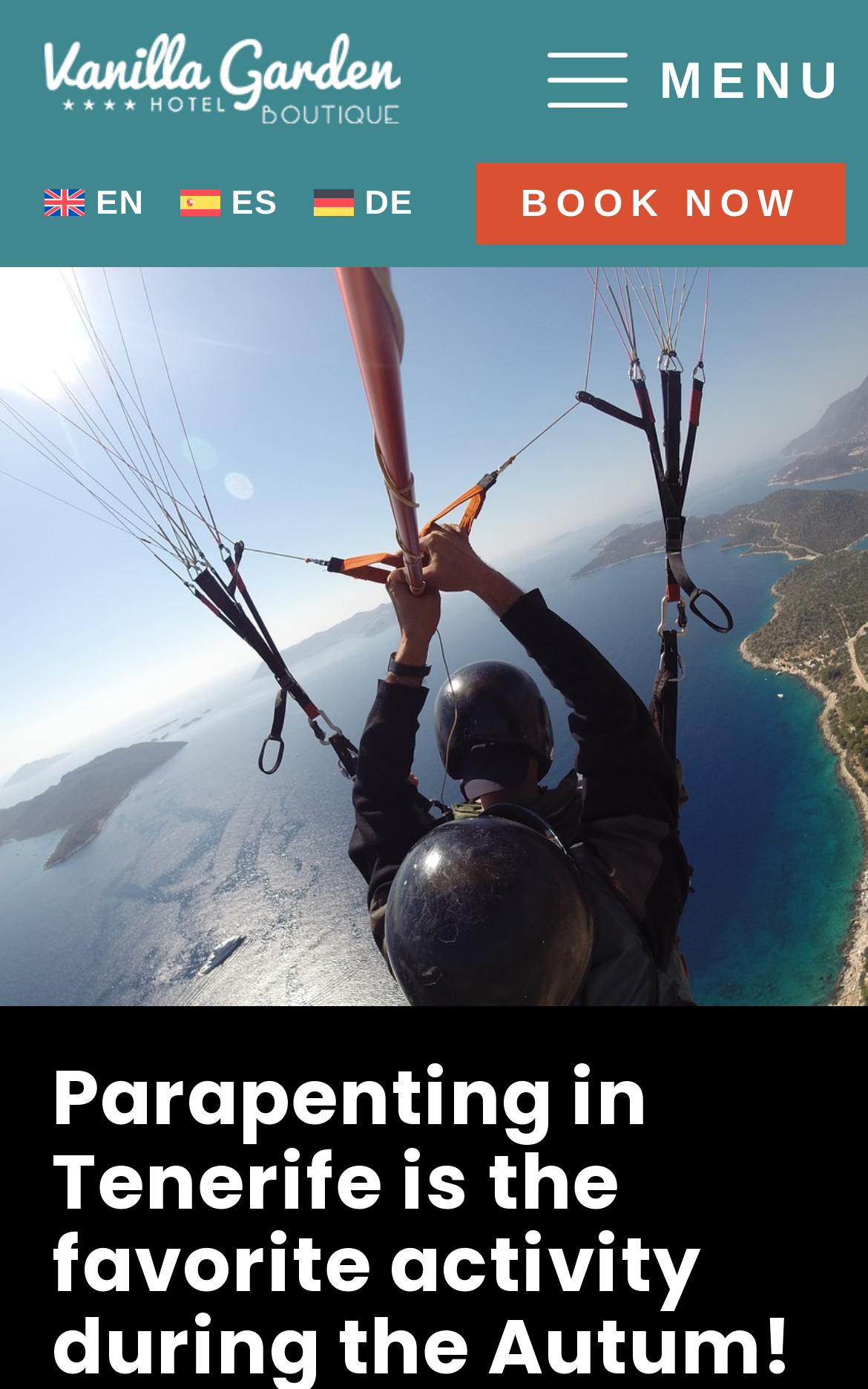Answer this question in one word or a short phrase: What is the language selection area?

Top left corner